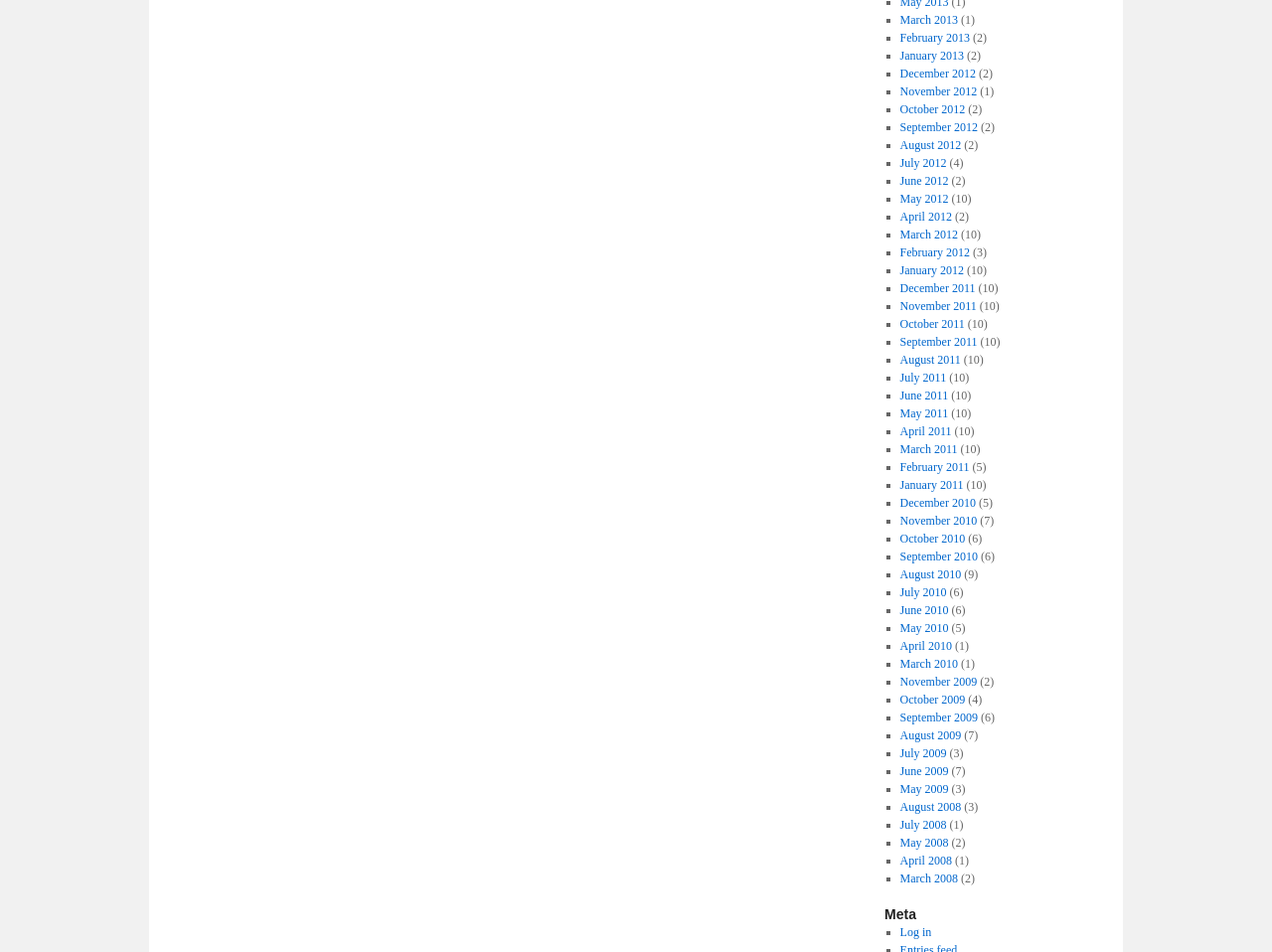Indicate the bounding box coordinates of the element that needs to be clicked to satisfy the following instruction: "View November 2010 archives". The coordinates should be four float numbers between 0 and 1, i.e., [left, top, right, bottom].

[0.707, 0.54, 0.768, 0.554]